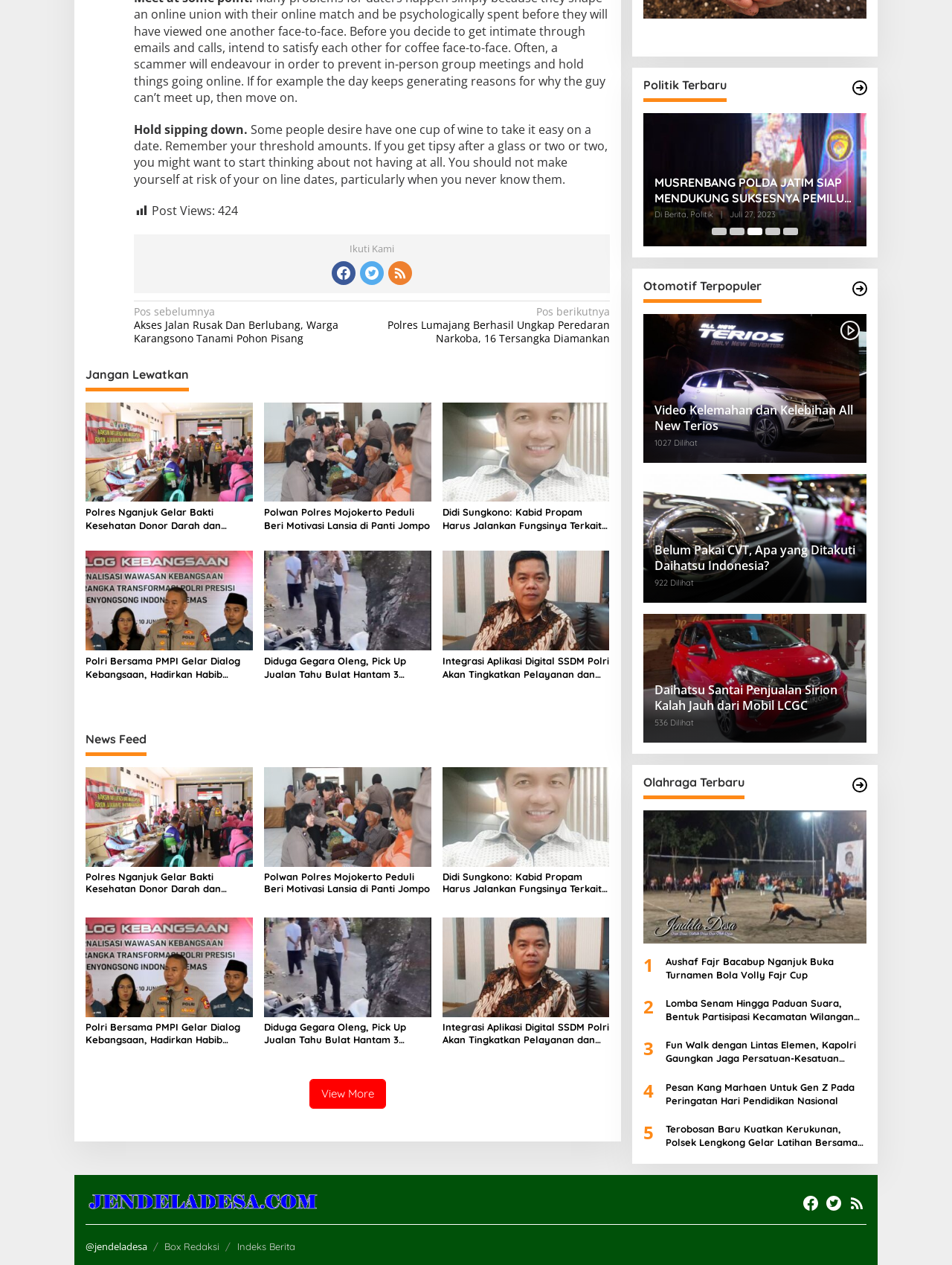What is the text of the first static text element?
Using the visual information from the image, give a one-word or short-phrase answer.

Hold sipping down.